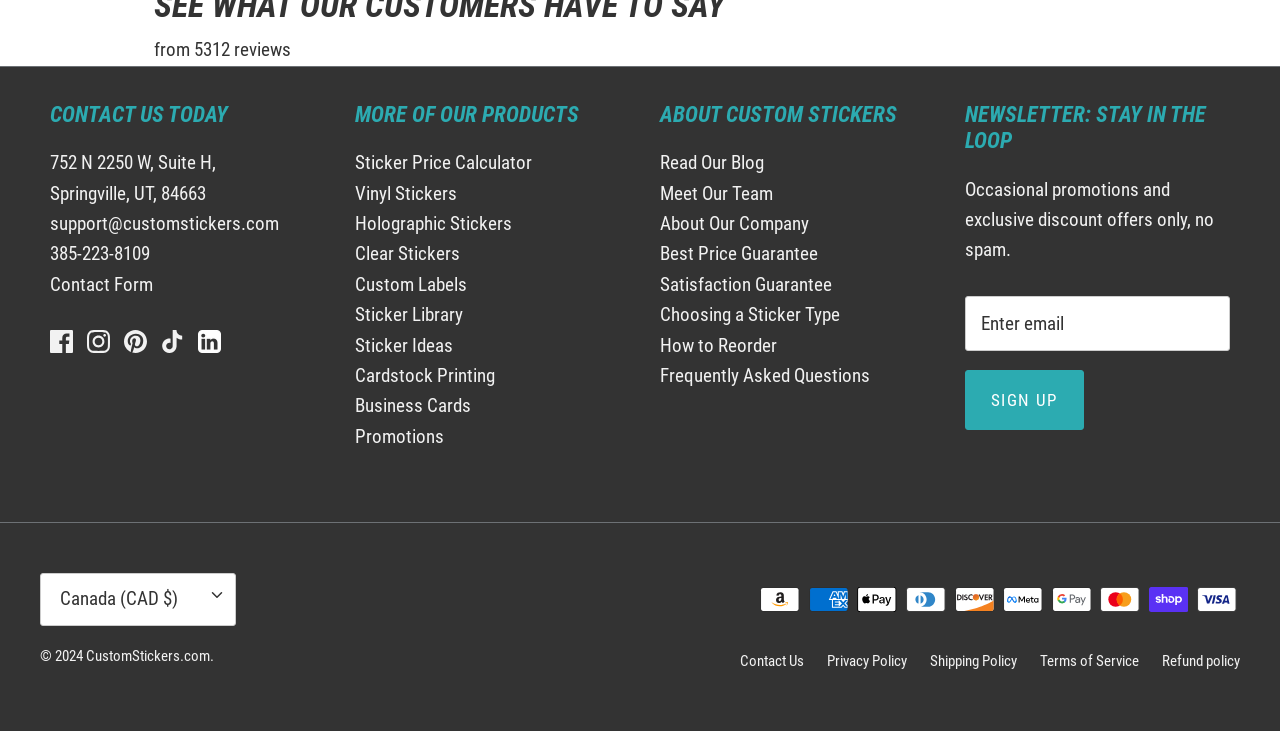Find the bounding box coordinates for the element that must be clicked to complete the instruction: "Sign up for newsletter". The coordinates should be four float numbers between 0 and 1, indicated as [left, top, right, bottom].

[0.754, 0.506, 0.847, 0.588]